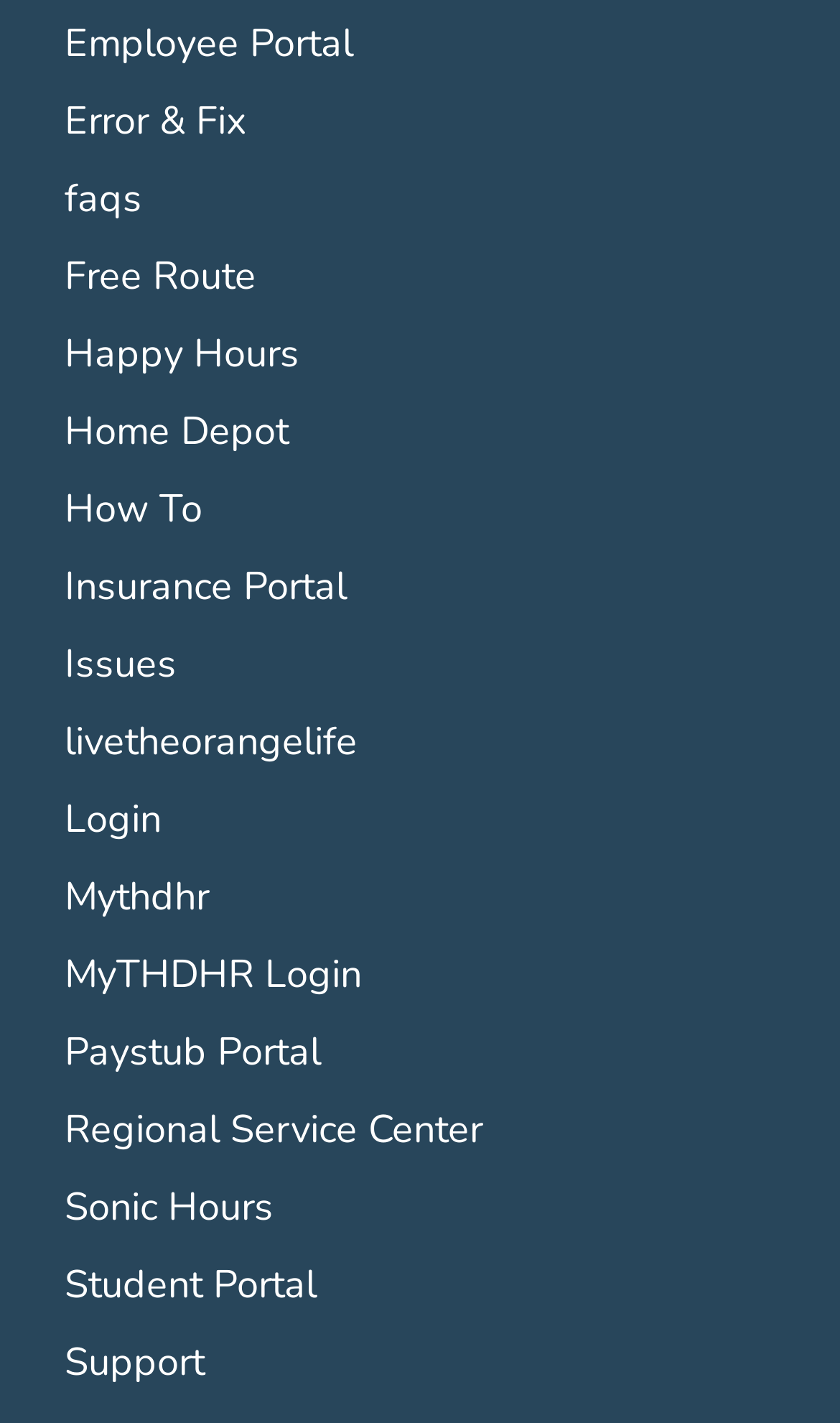Is there a link related to insurance on the webpage?
Refer to the image and respond with a one-word or short-phrase answer.

Yes